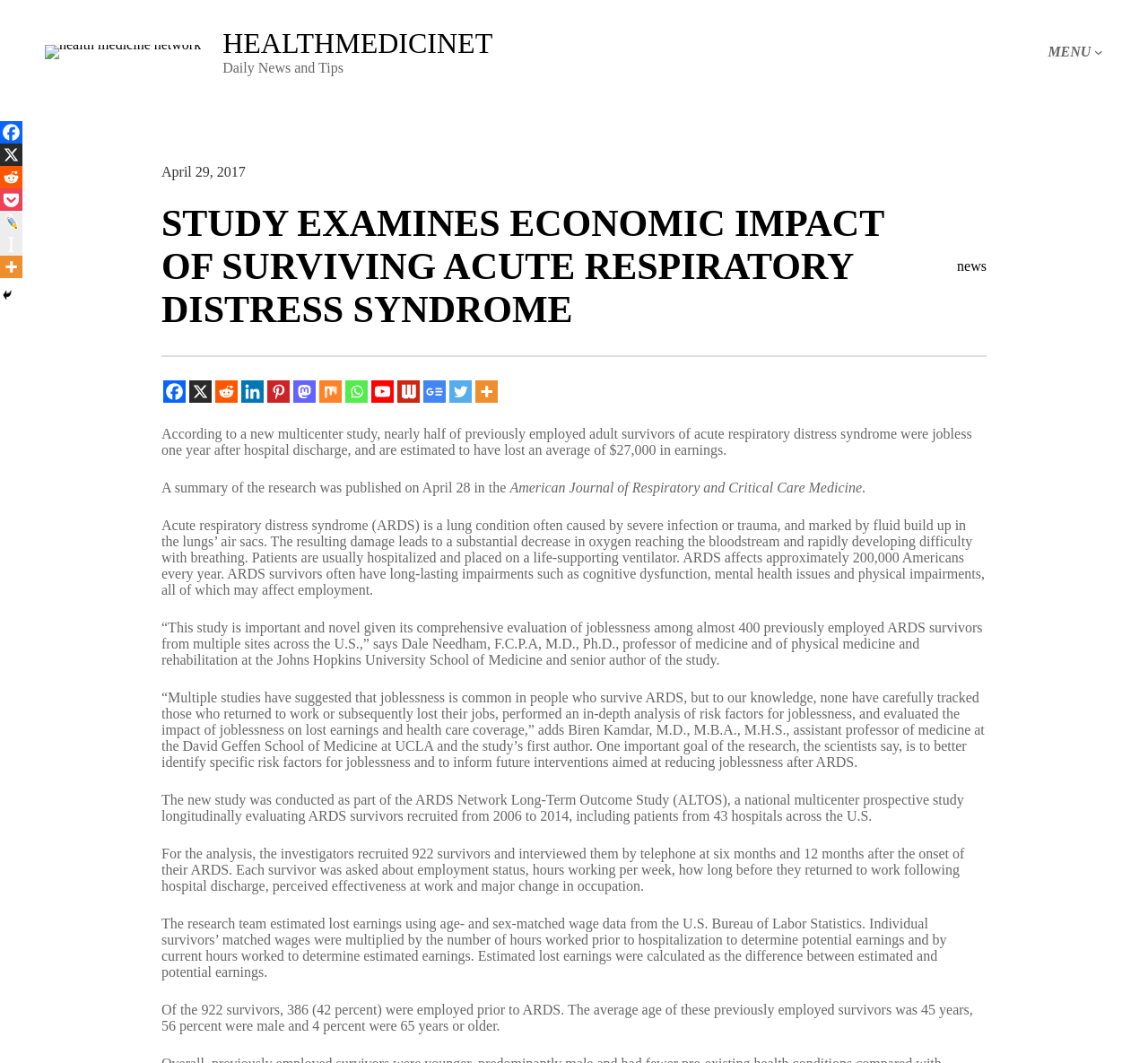Please specify the bounding box coordinates of the region to click in order to perform the following instruction: "Share on Facebook".

[0.142, 0.358, 0.162, 0.379]